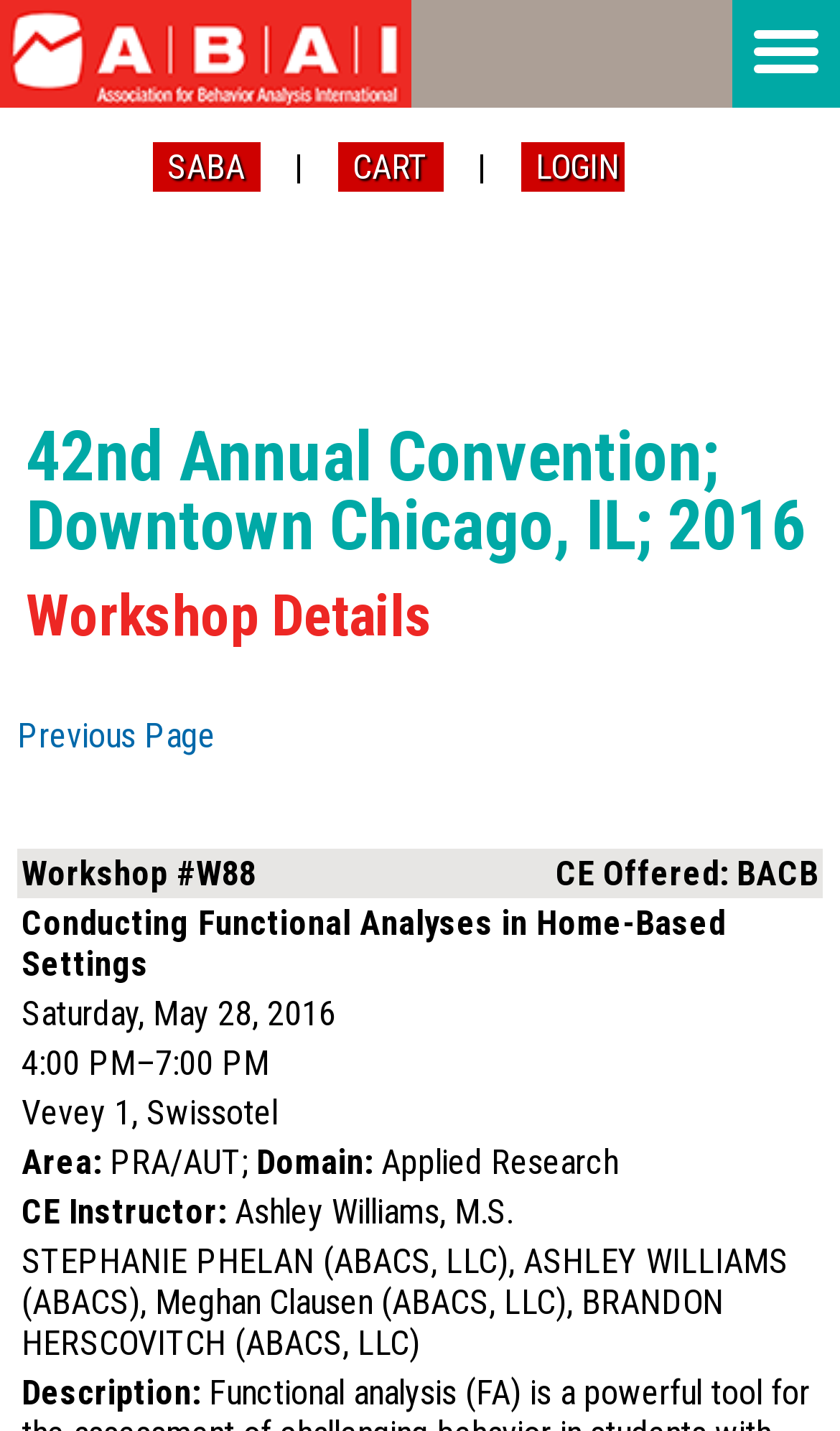Carefully examine the image and provide an in-depth answer to the question: What is the date of the workshop?

The date of the workshop can be found in the LayoutTableCell element with the text 'Saturday, May 28, 2016' which is located in the table row.